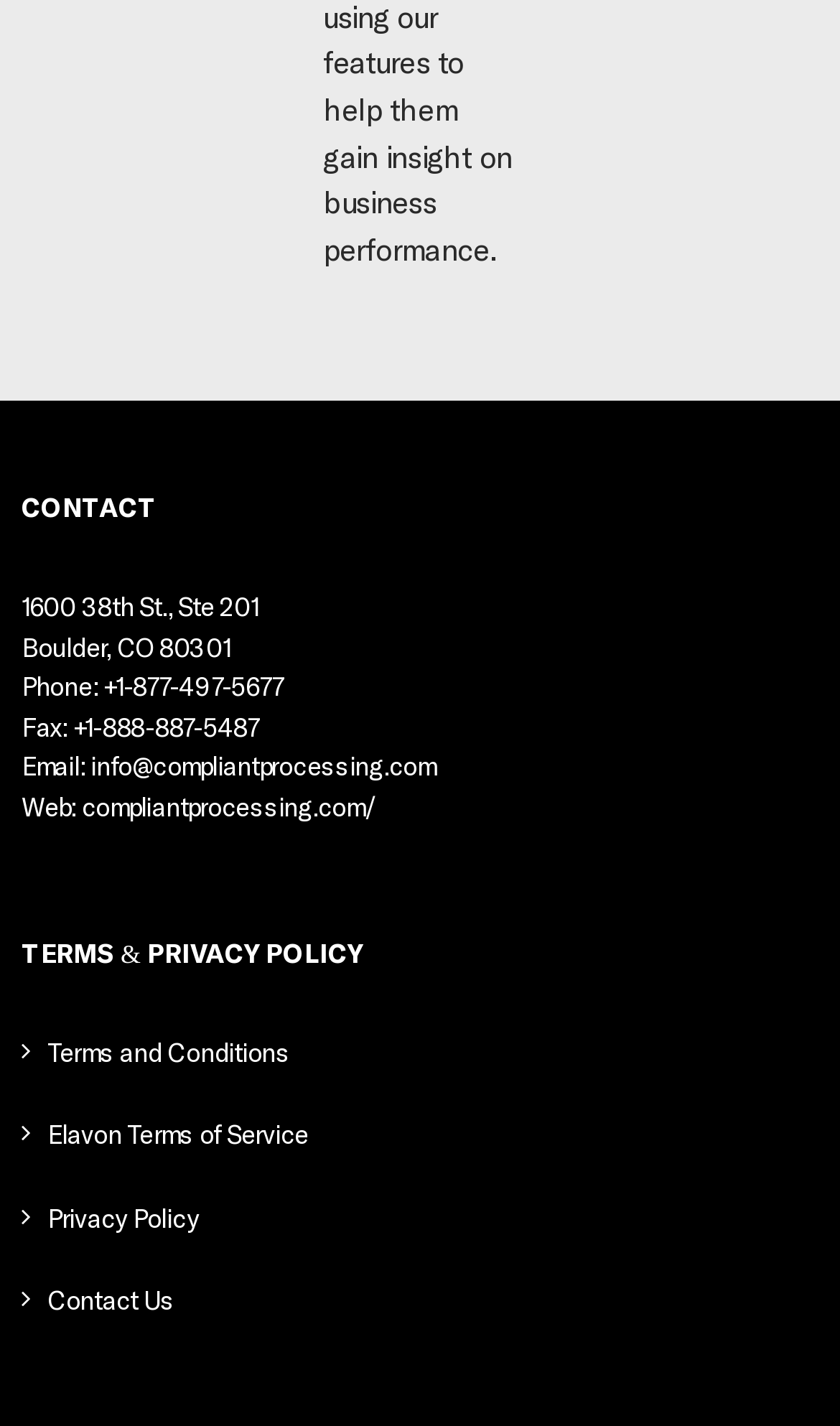What is the company's website URL? Observe the screenshot and provide a one-word or short phrase answer.

compliantprocessing.com/